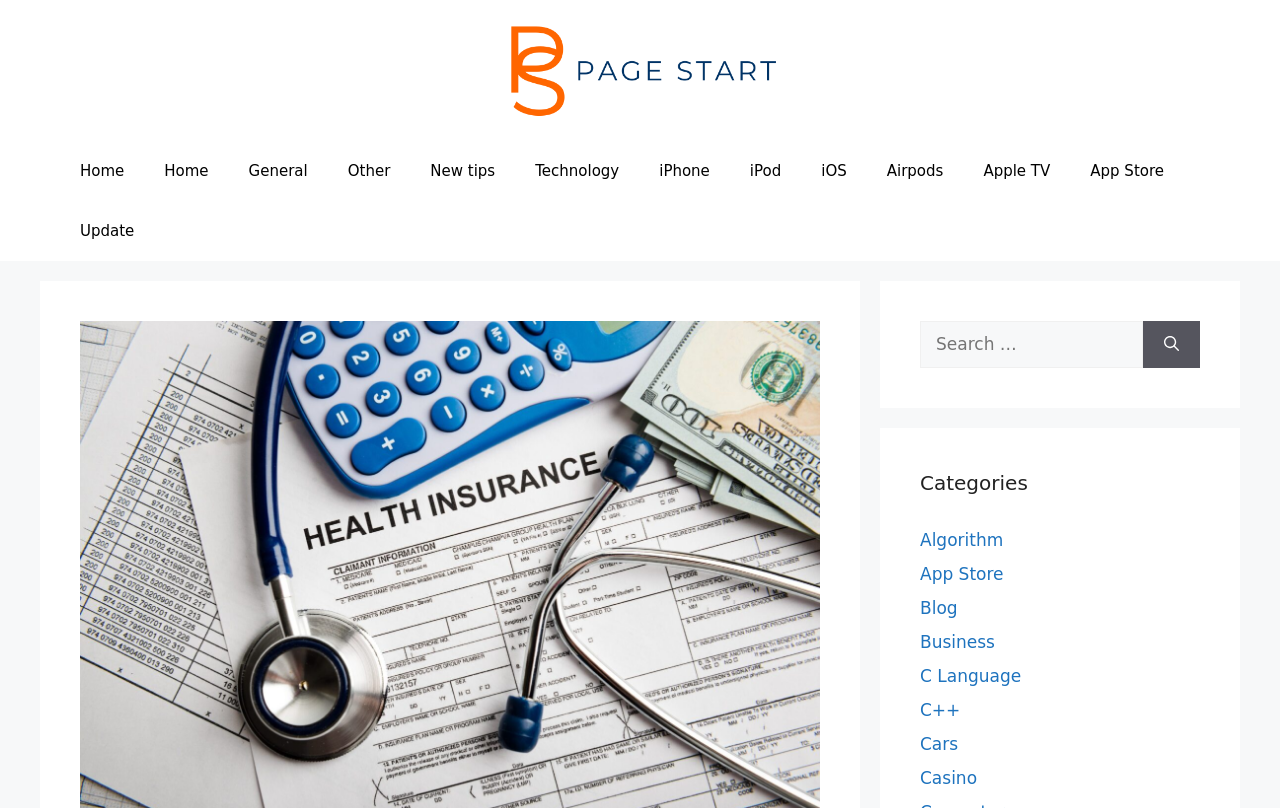Show me the bounding box coordinates of the clickable region to achieve the task as per the instruction: "Go to the 'Algorithm' category".

[0.719, 0.656, 0.784, 0.681]